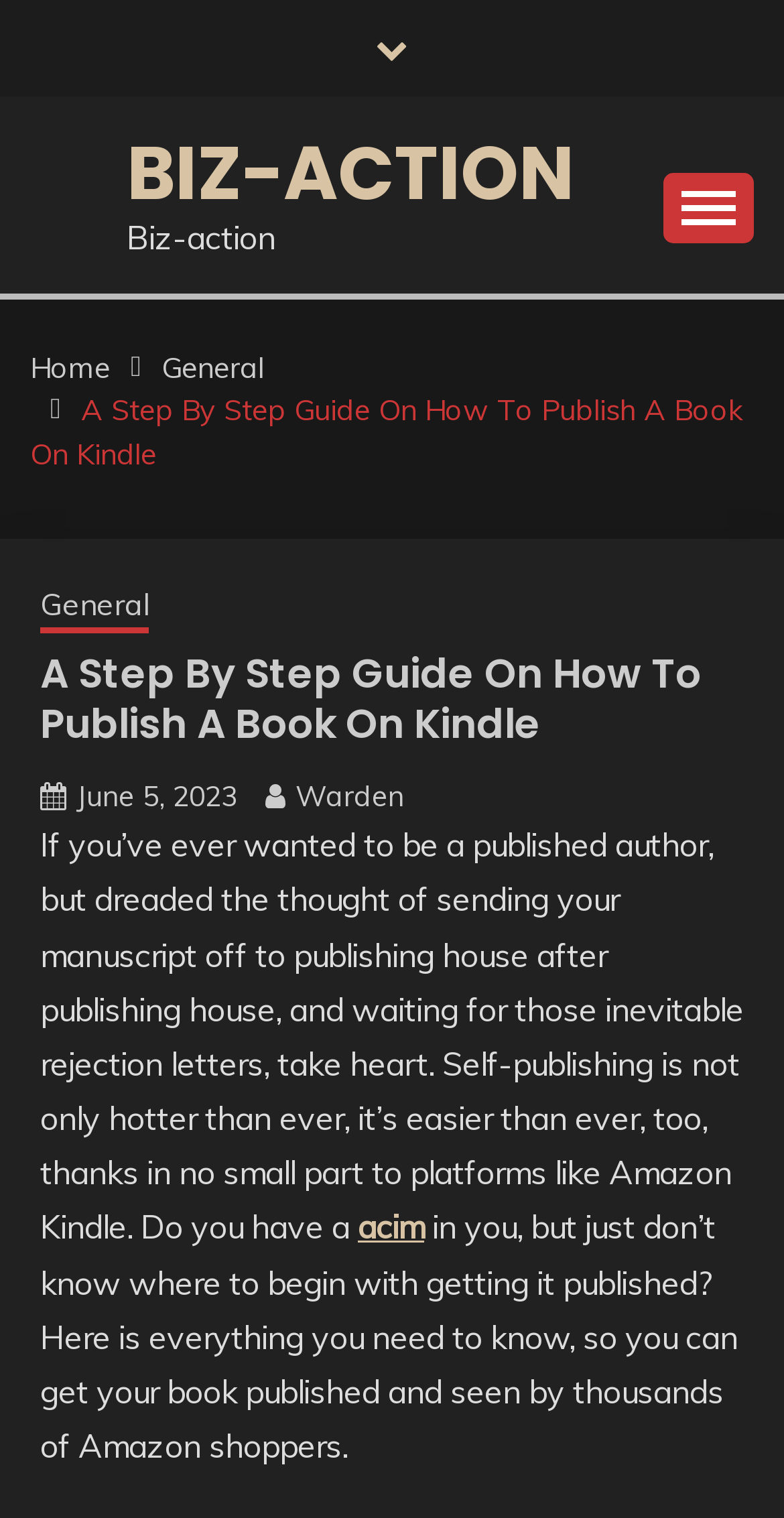Describe all the visual and textual components of the webpage comprehensively.

This webpage is a guide on how to publish a book on Kindle. At the top, there is a link on the left side and another link "BIZ-ACTION" on the right side, accompanied by a static text "Biz-action". On the top right corner, there is a button that controls the primary menu. 

Below the top section, there is a navigation section with breadcrumbs, which includes links to "Home", "General", and the current page "A Step By Step Guide On How To Publish A Book On Kindle". 

Following the breadcrumbs, there is a heading with the same title as the webpage. Below the heading, there are links to "General" and the date "June 5, 2023", along with a link to the author "Warden". 

The main content of the webpage starts with a static text that describes the benefits of self-publishing on Amazon Kindle, and how it can help authors get their books published and seen by thousands of Amazon shoppers. There is also a link to "acim" within the text. 

At the bottom of the page, there is a link with an icon on the right side.